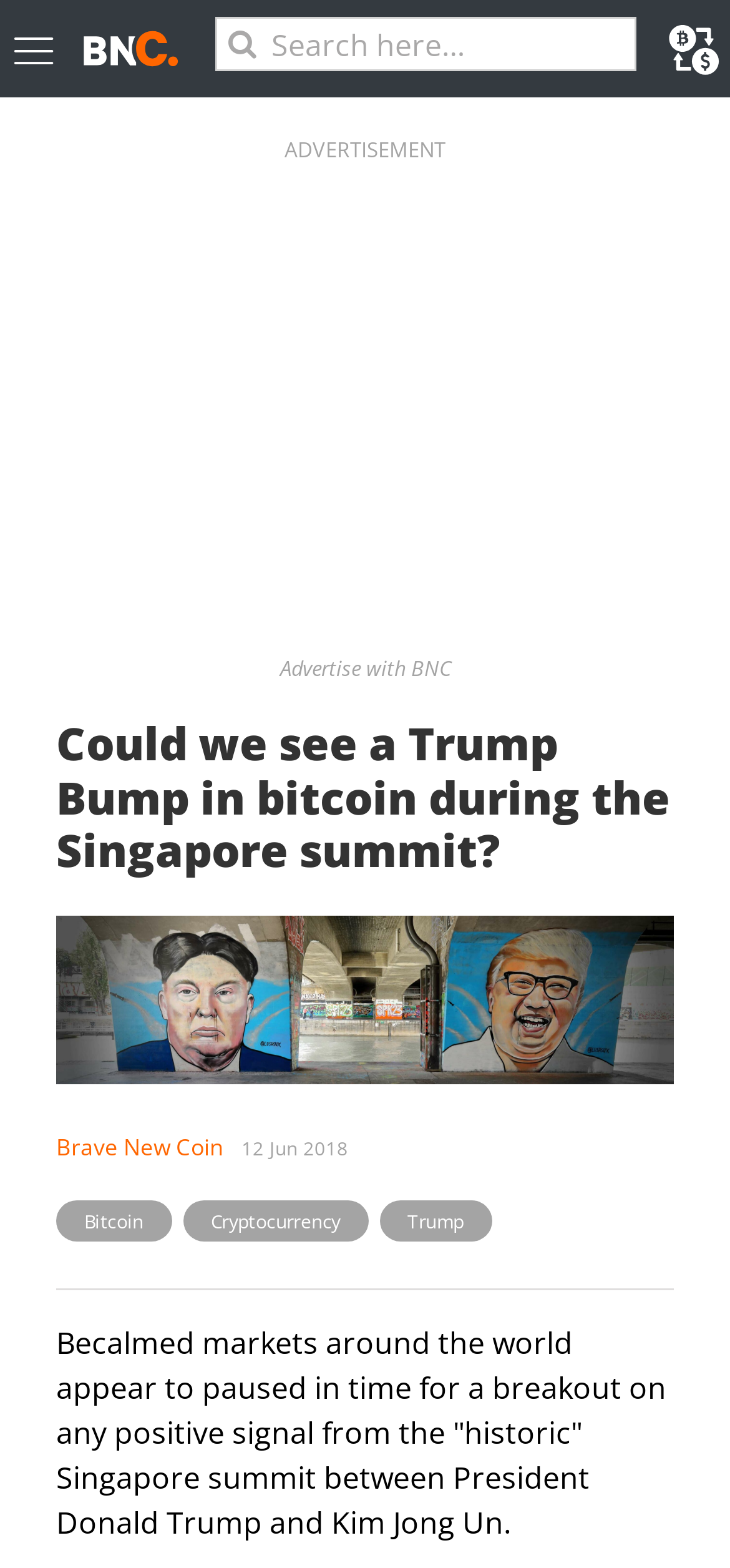Analyze the image and deliver a detailed answer to the question: What is the topic of the article?

I inferred the topic by reading the heading of the article, which mentions 'Trump Bump in bitcoin during the Singapore summit', and also by looking at the links and text surrounding the heading, which mention 'Bitcoin', 'Cryptocurrency', and 'Trump'.